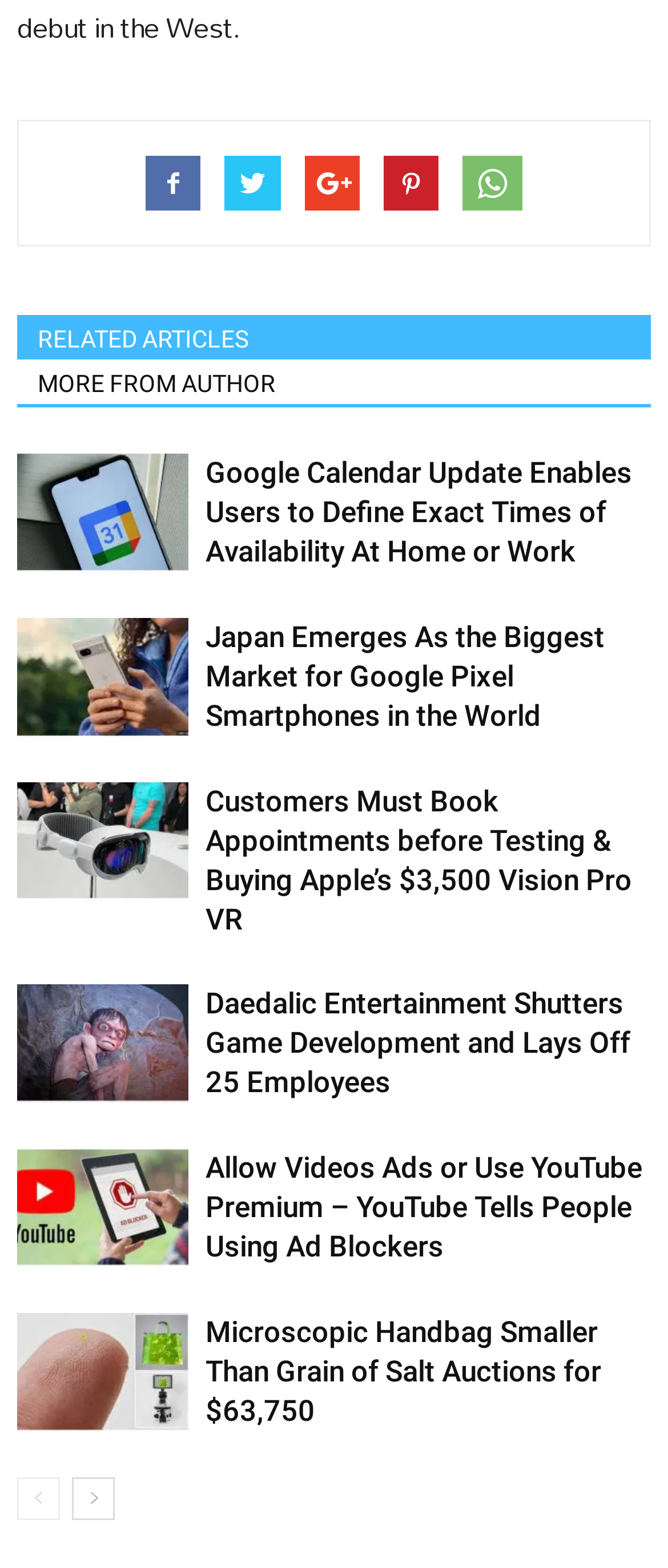Calculate the bounding box coordinates for the UI element based on the following description: "Twitter". Ensure the coordinates are four float numbers between 0 and 1, i.e., [left, top, right, bottom].

[0.336, 0.099, 0.421, 0.134]